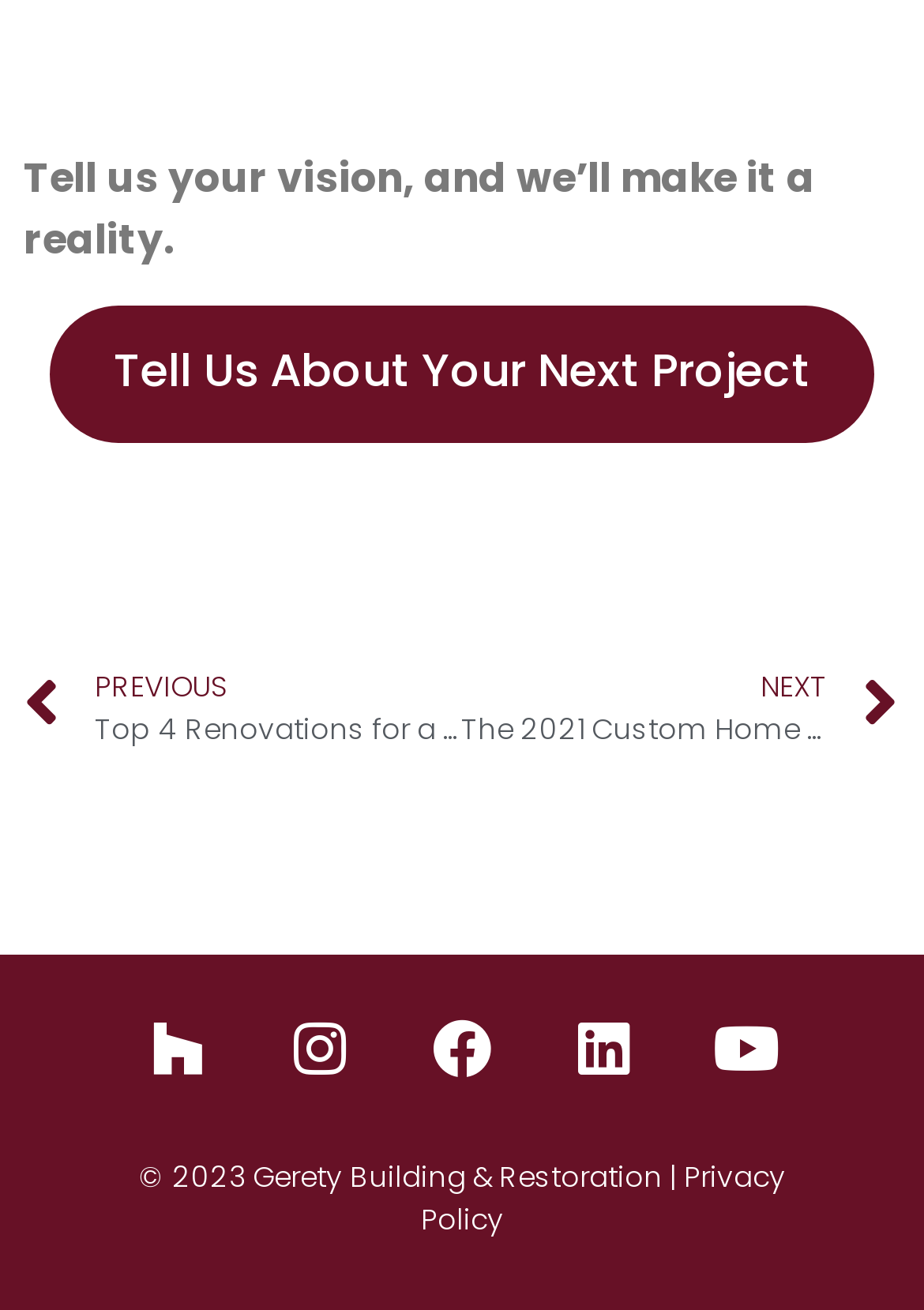What is the company name?
Kindly offer a detailed explanation using the data available in the image.

The company name can be found at the bottom of the webpage, in the copyright section, which states '© 2023 Gerety Building & Restoration |'.